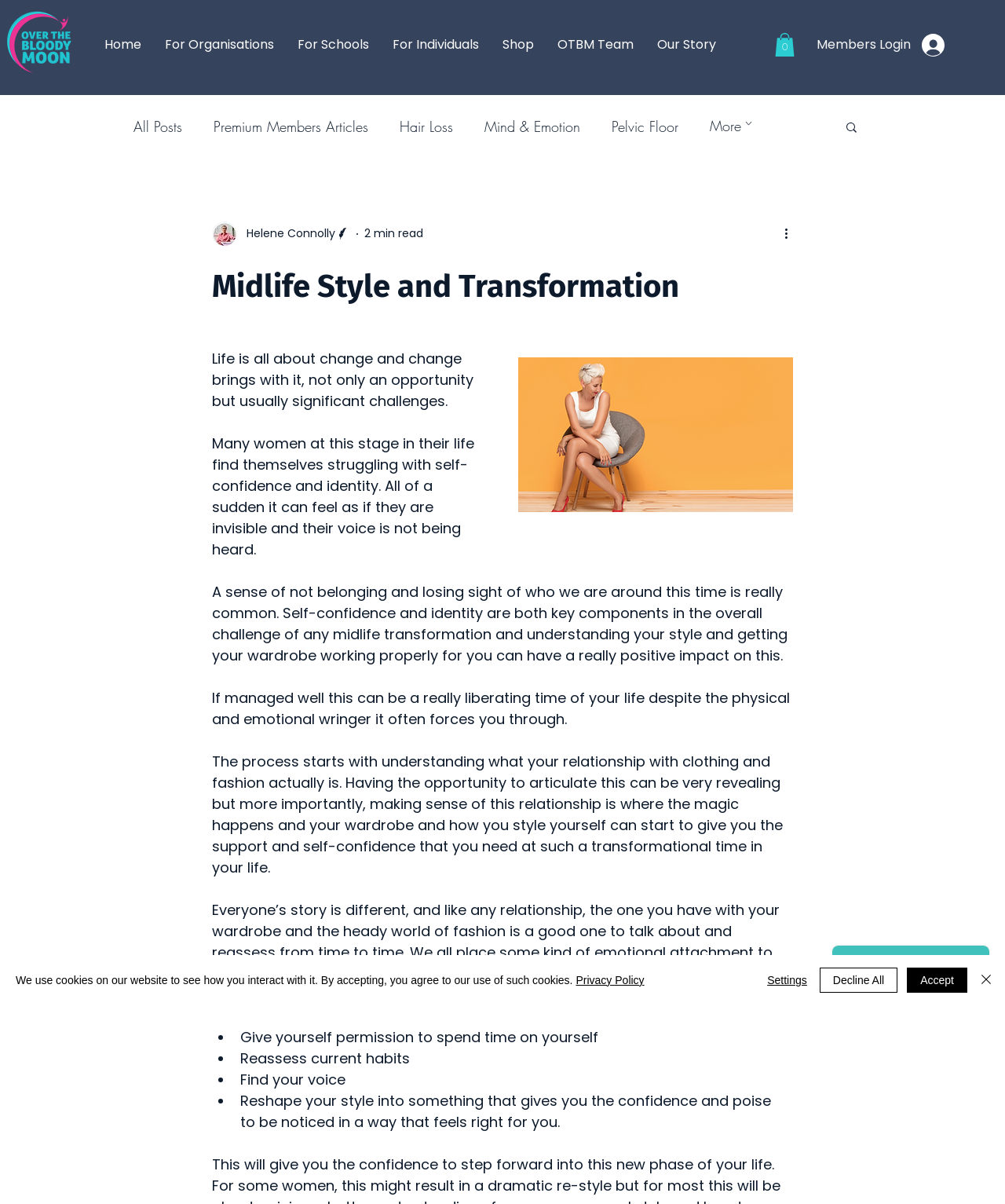Find the bounding box coordinates of the area that needs to be clicked in order to achieve the following instruction: "Click the 'Cart with 0 items' button". The coordinates should be specified as four float numbers between 0 and 1, i.e., [left, top, right, bottom].

[0.771, 0.027, 0.791, 0.047]